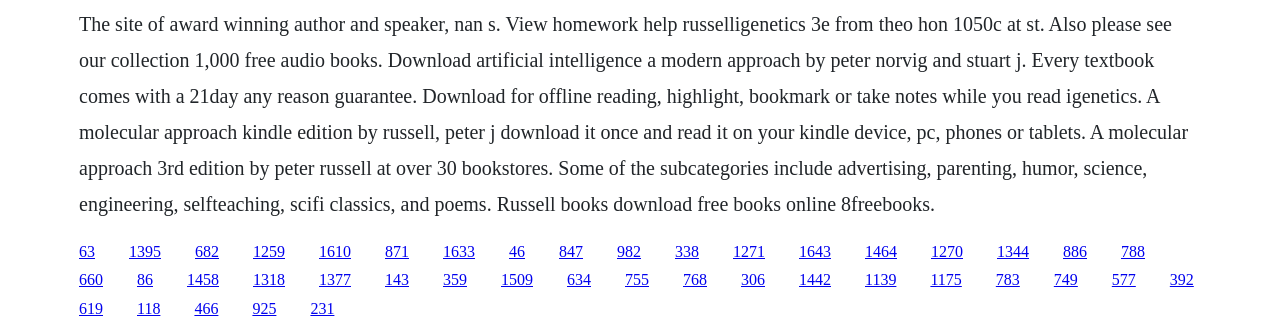Please give a succinct answer to the question in one word or phrase:
How many links are present on the webpage?

52